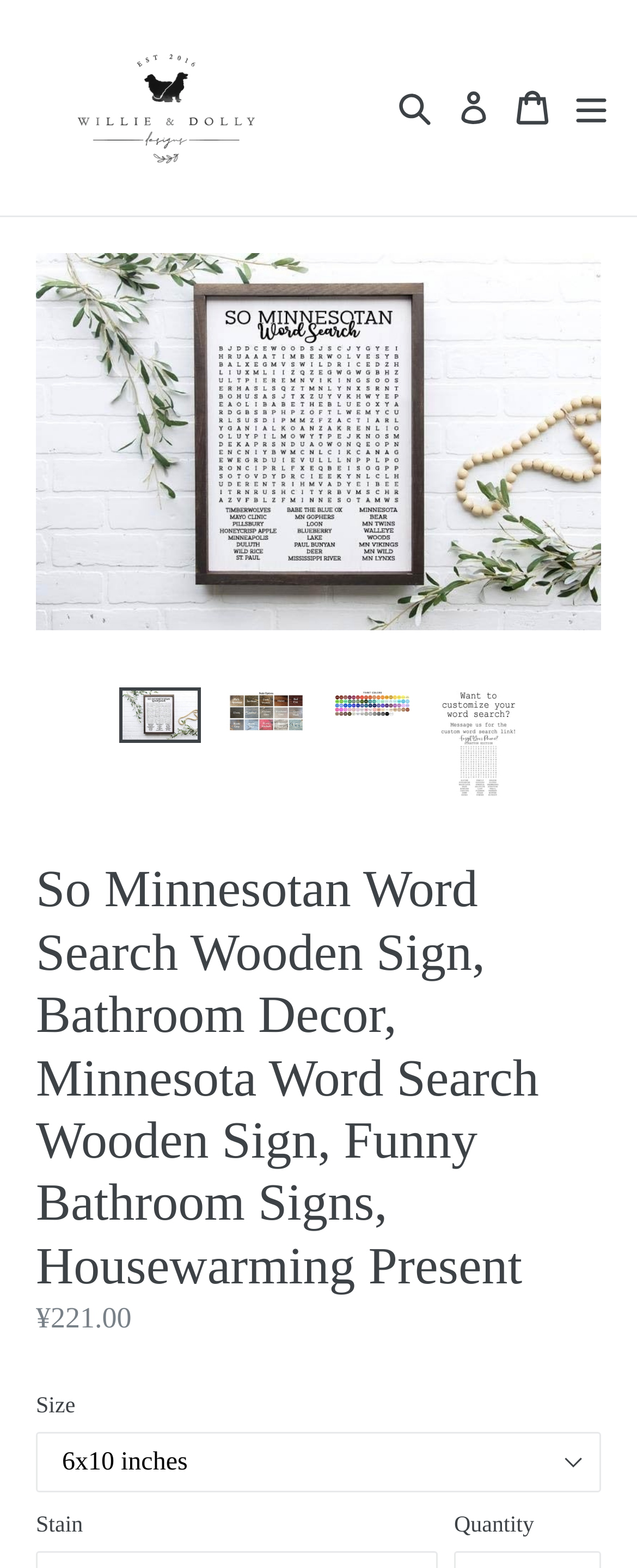Determine which piece of text is the heading of the webpage and provide it.

So Minnesotan Word Search Wooden Sign, Bathroom Decor, Minnesota Word Search Wooden Sign, Funny Bathroom Signs, Housewarming Present